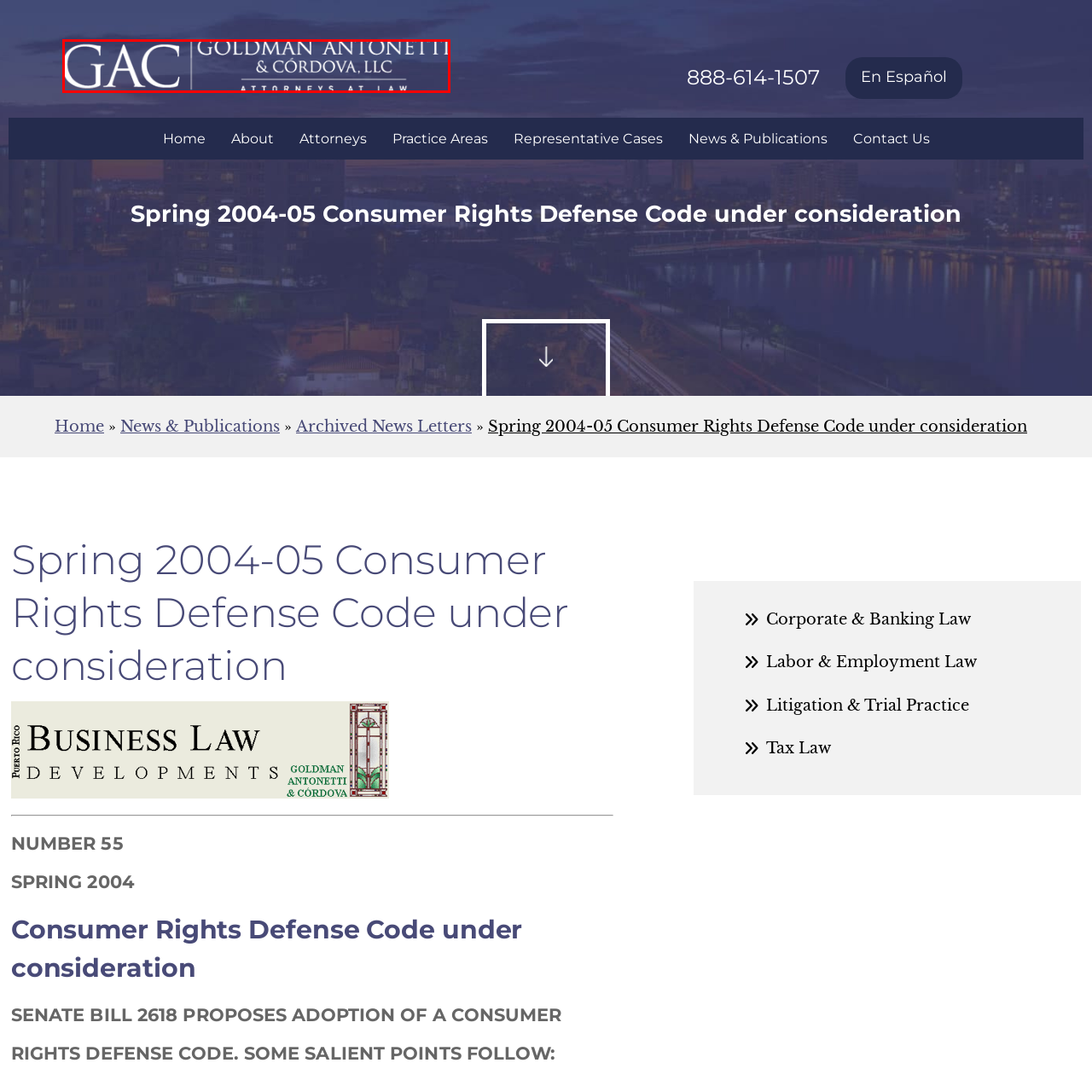View the segment outlined in white, What is the profession of the firm? 
Answer using one word or phrase.

Attorneys at Law